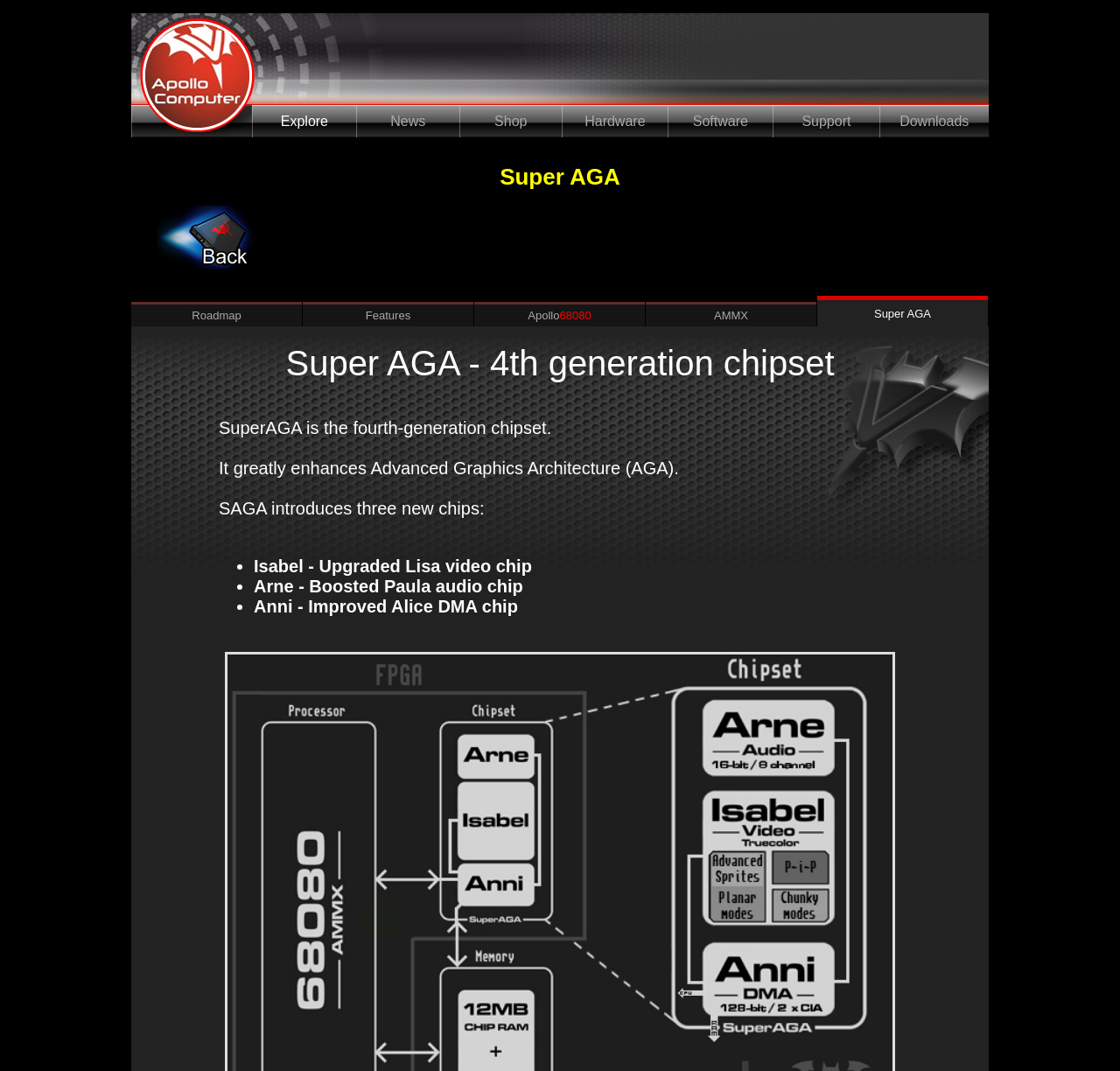Find the bounding box coordinates for the HTML element specified by: "Support".

[0.716, 0.107, 0.76, 0.12]